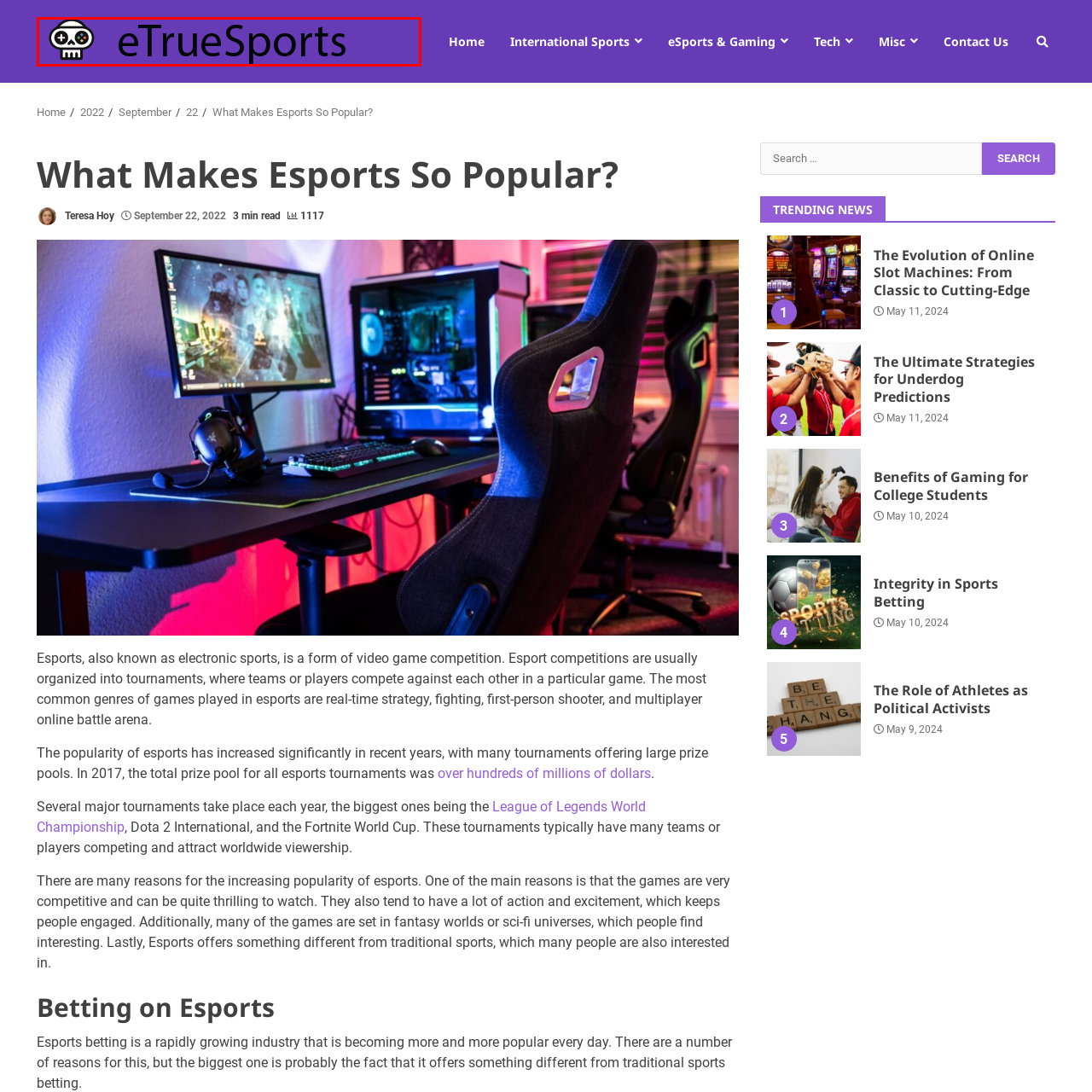What is the color of the lettering in the logo?
Look at the image framed by the red bounding box and provide an in-depth response.

The color of the lettering in the logo is black because the caption states that the name 'eTrueSports' is featured in bold black lettering, which suggests that the text is written in black color.